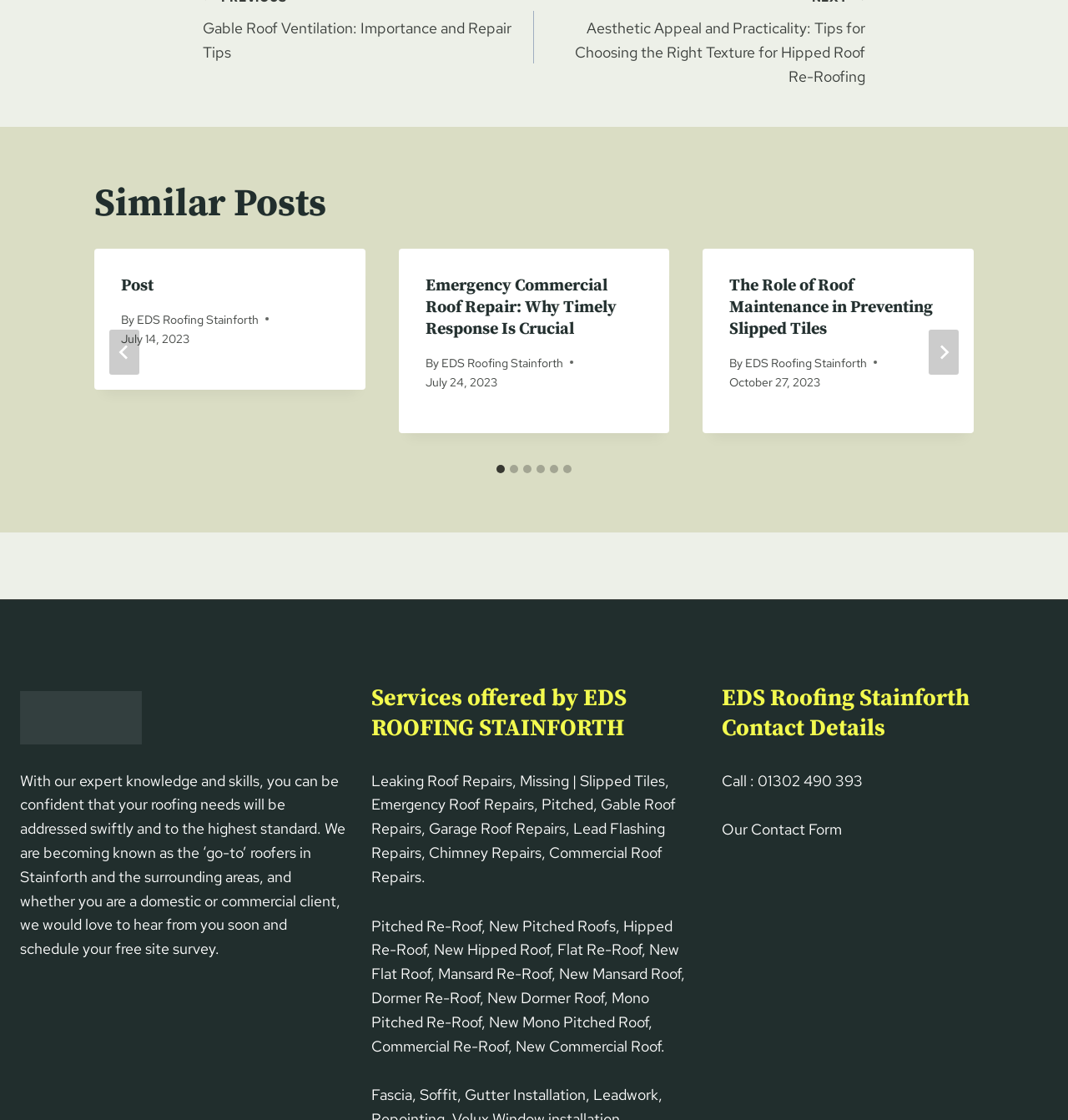What is the date of the post 'Emergency Commercial Roof Repair: Why Timely Response Is Crucial'?
Look at the image and respond with a single word or a short phrase.

July 24, 2023